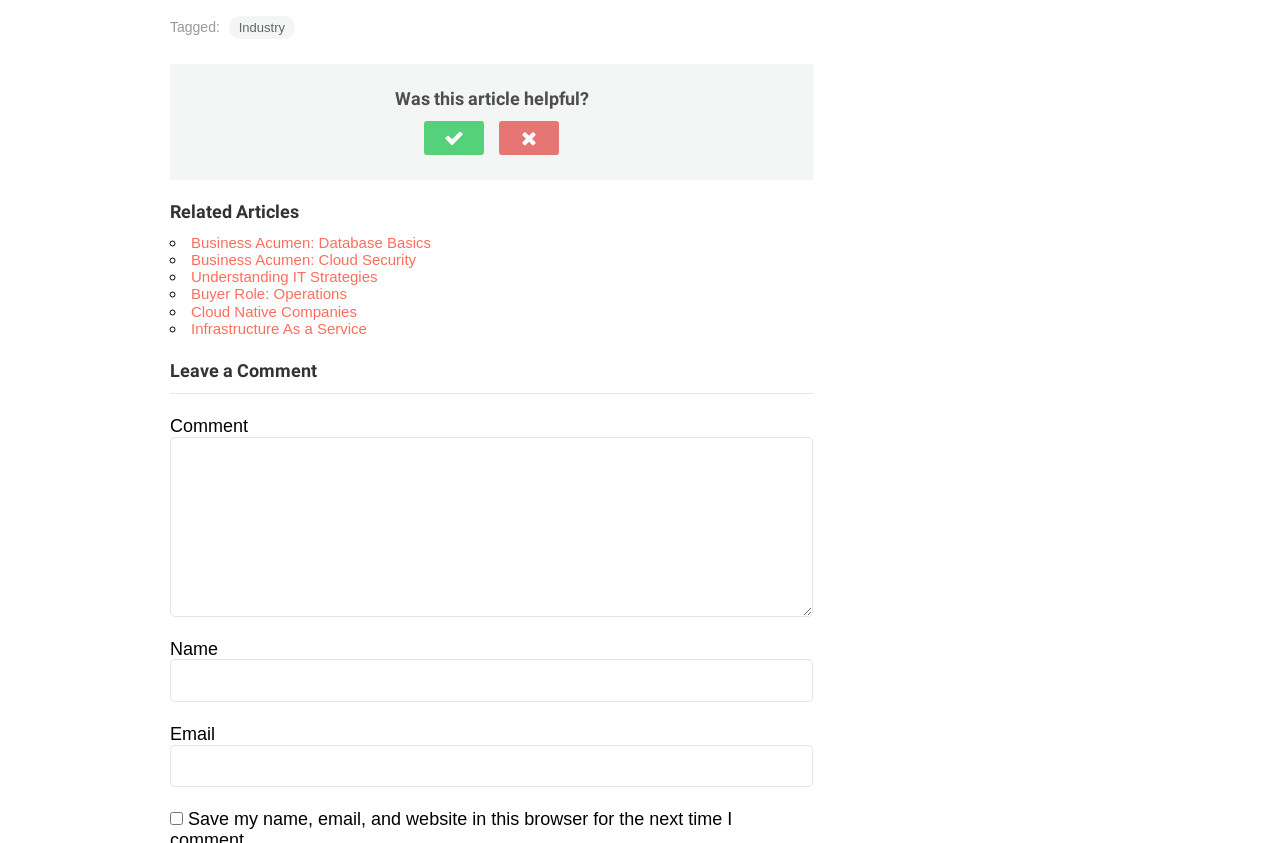What is the question being asked about the article?
From the details in the image, answer the question comprehensively.

The question is asked in a heading element with the text 'Was this article helpful?' which is located at the top of the webpage, indicating that the webpage is asking the user for feedback about the article.